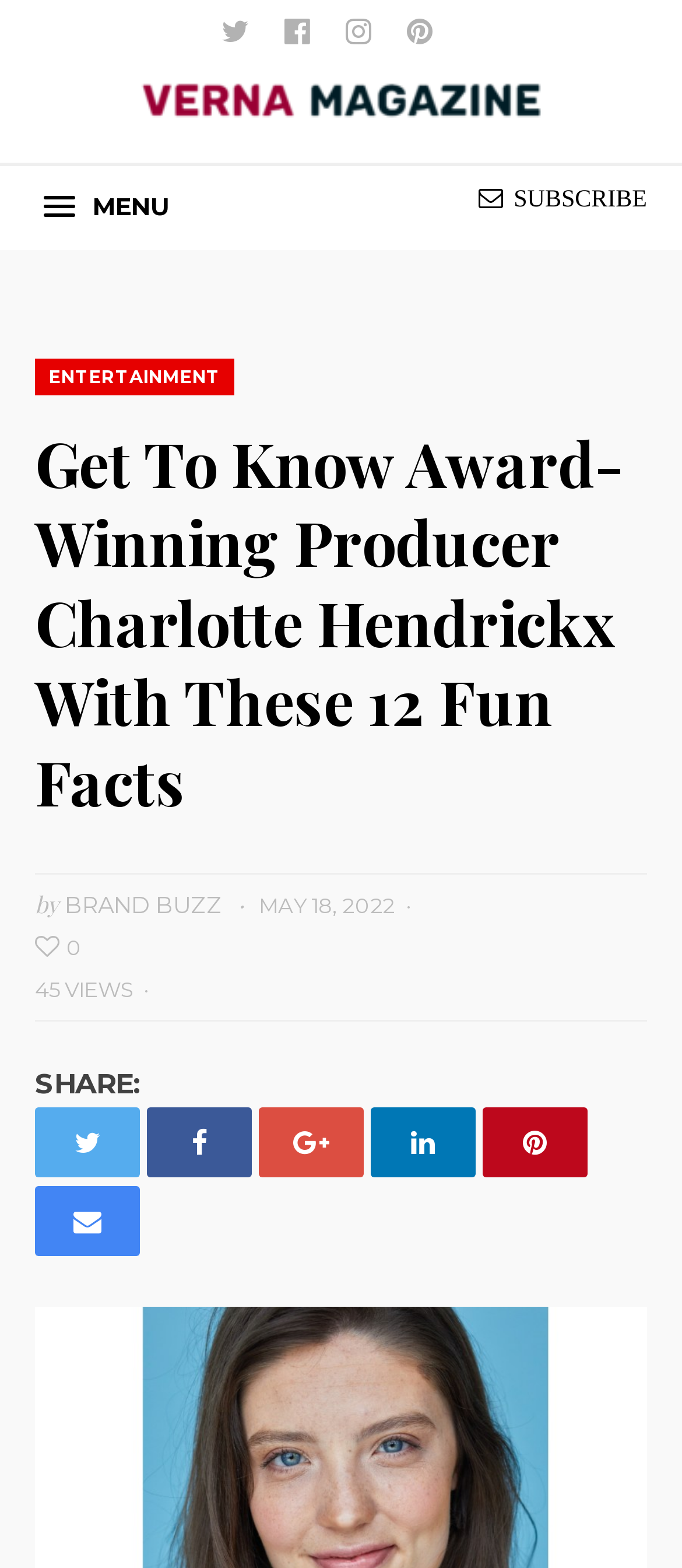Find and generate the main title of the webpage.

Get To Know Award-Winning Producer Charlotte Hendrickx With These 12 Fun Facts